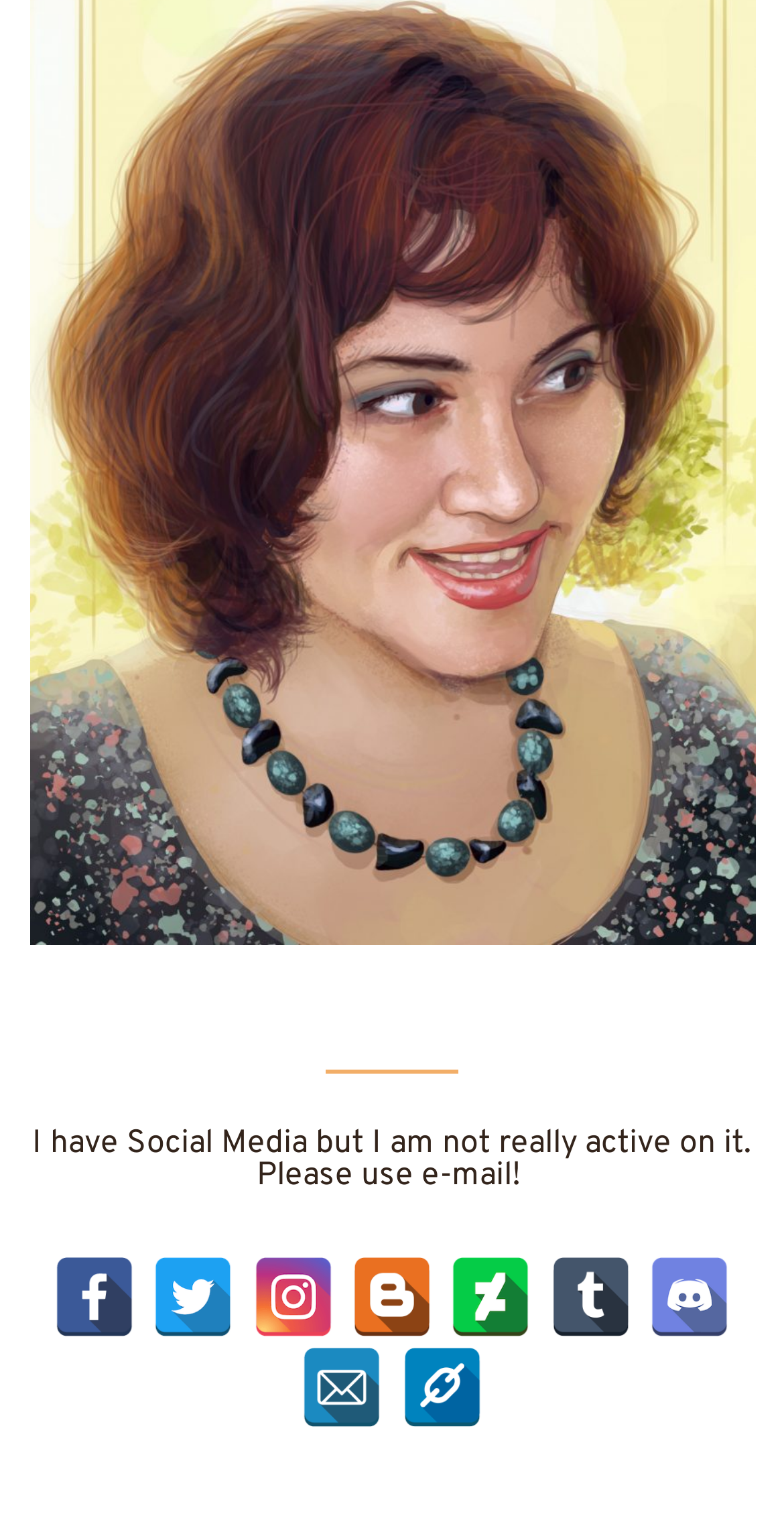Identify the coordinates of the bounding box for the element that must be clicked to accomplish the instruction: "Send an Email".

[0.385, 0.884, 0.488, 0.937]